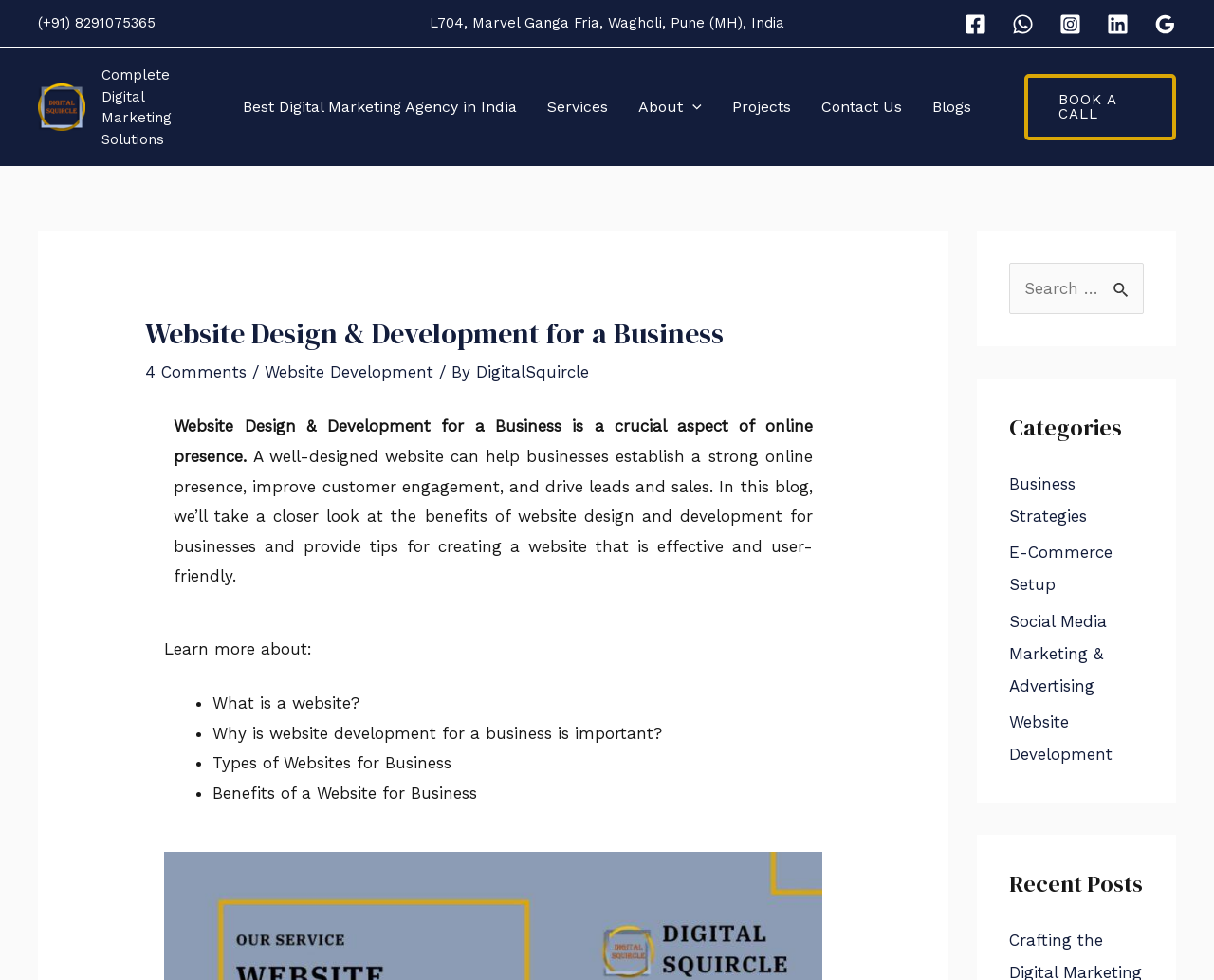Please identify the bounding box coordinates of the area that needs to be clicked to fulfill the following instruction: "Explore the Categories."

[0.831, 0.477, 0.942, 0.786]